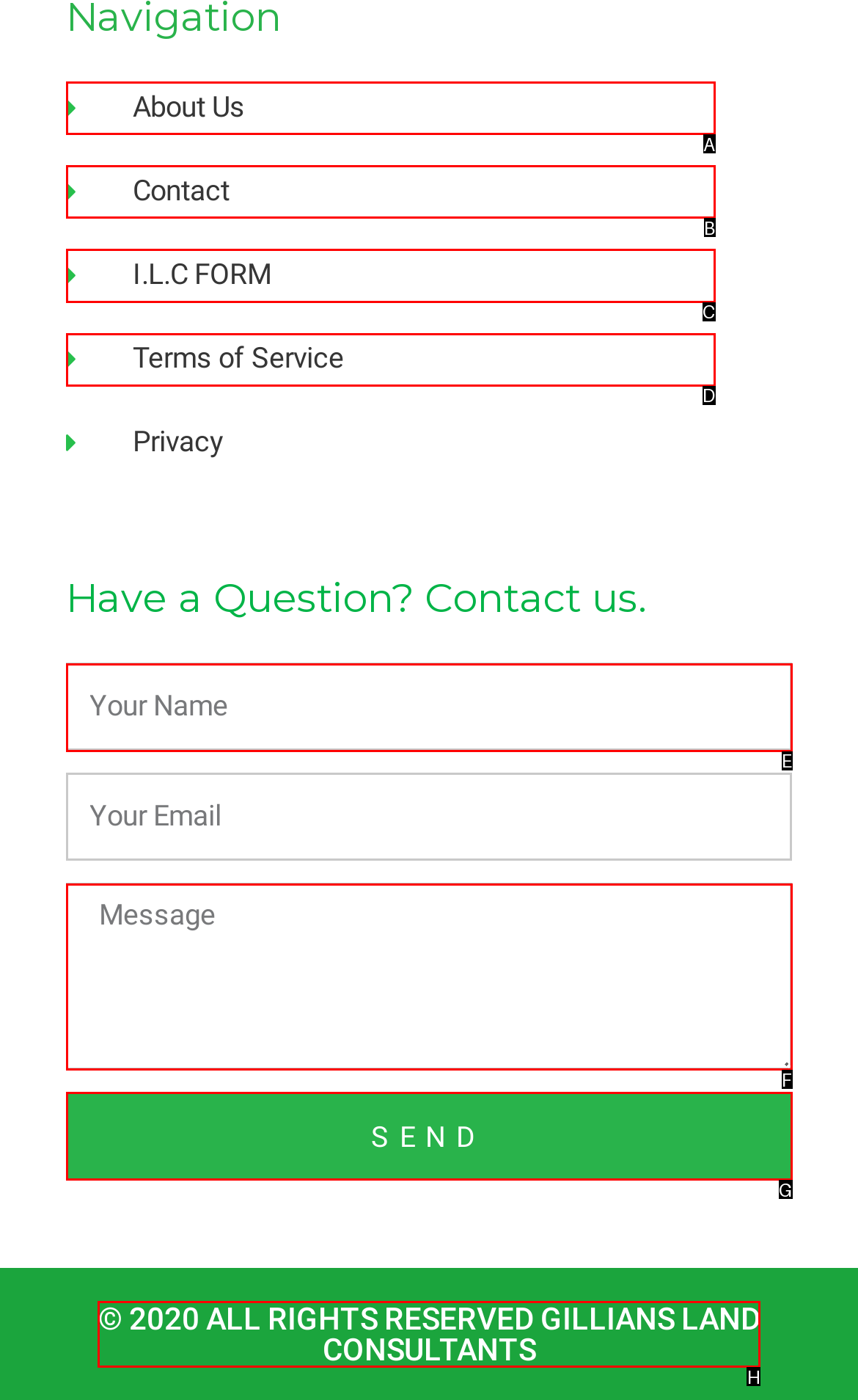Choose the HTML element that best fits the given description: Terms of Service. Answer by stating the letter of the option.

D